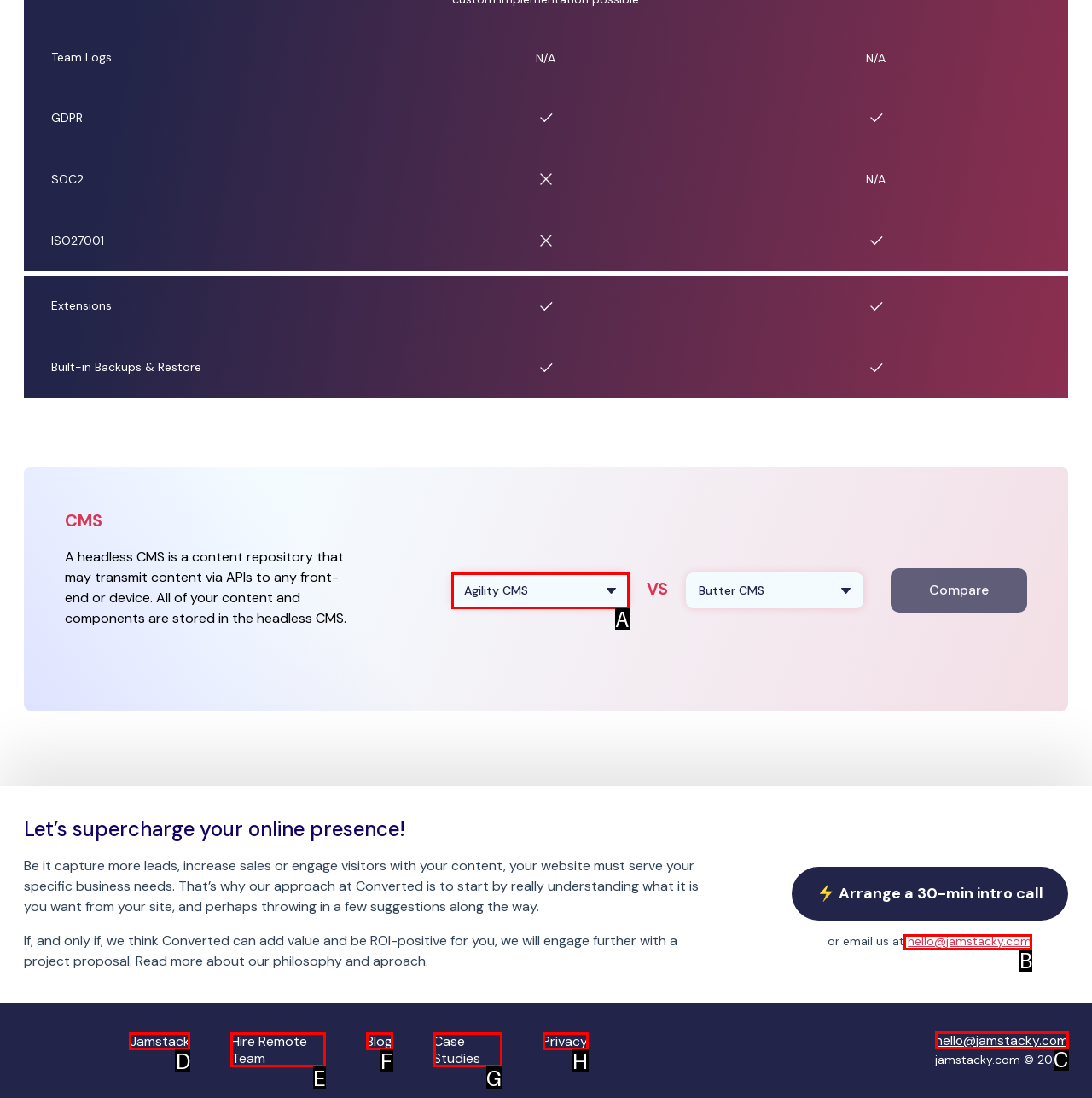Which lettered option should I select to achieve the task: Email us according to the highlighted elements in the screenshot?

B